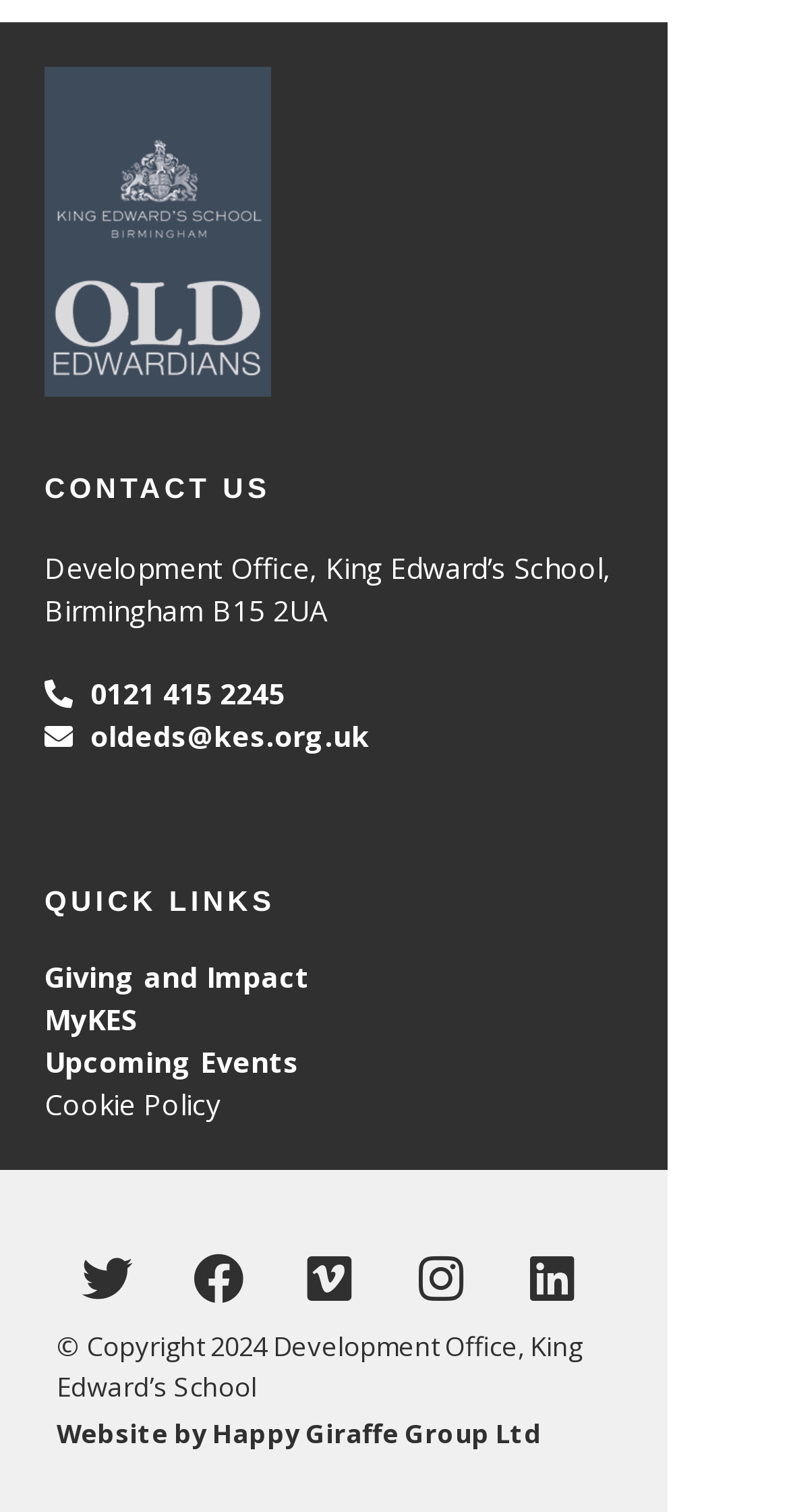Please give a succinct answer to the question in one word or phrase:
What is the phone number of the Development Office?

0121 415 2245